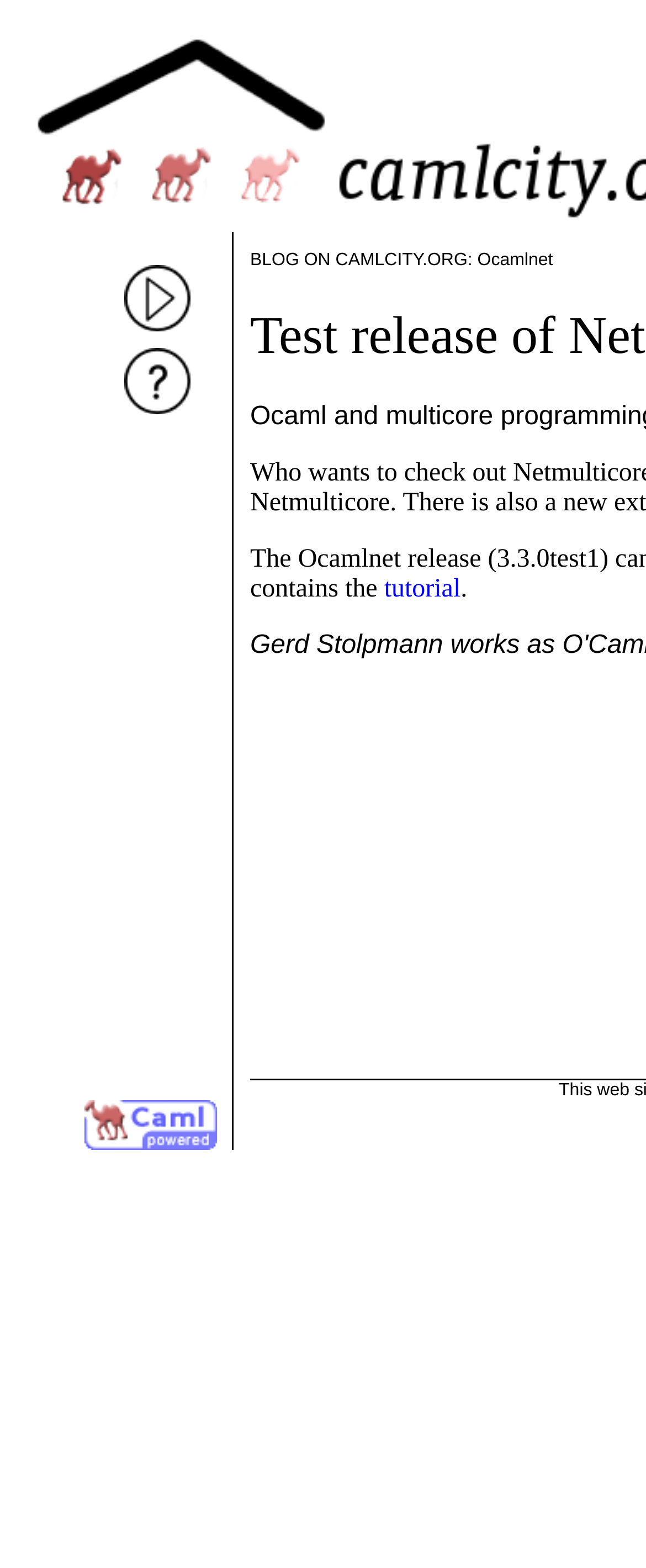How many images are there on the webpage?
Using the visual information, answer the question in a single word or phrase.

5